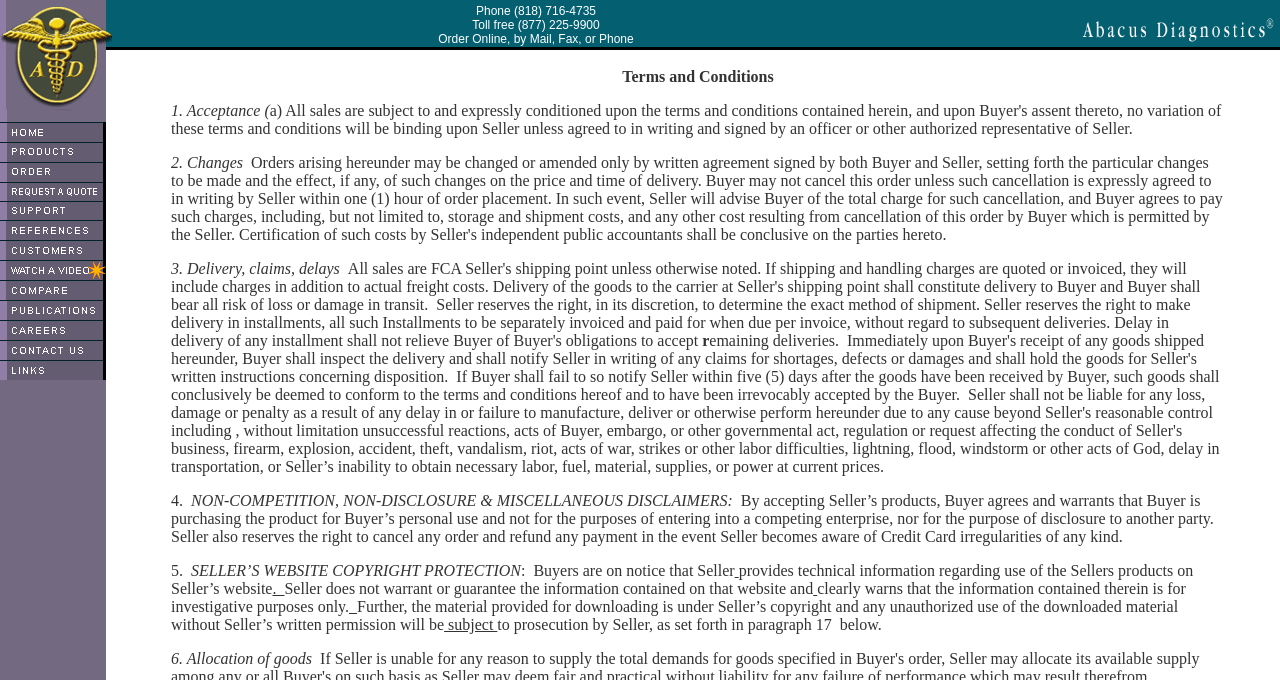Determine the bounding box coordinates of the area to click in order to meet this instruction: "Click the Order Page link".

[0.0, 0.247, 0.083, 0.272]